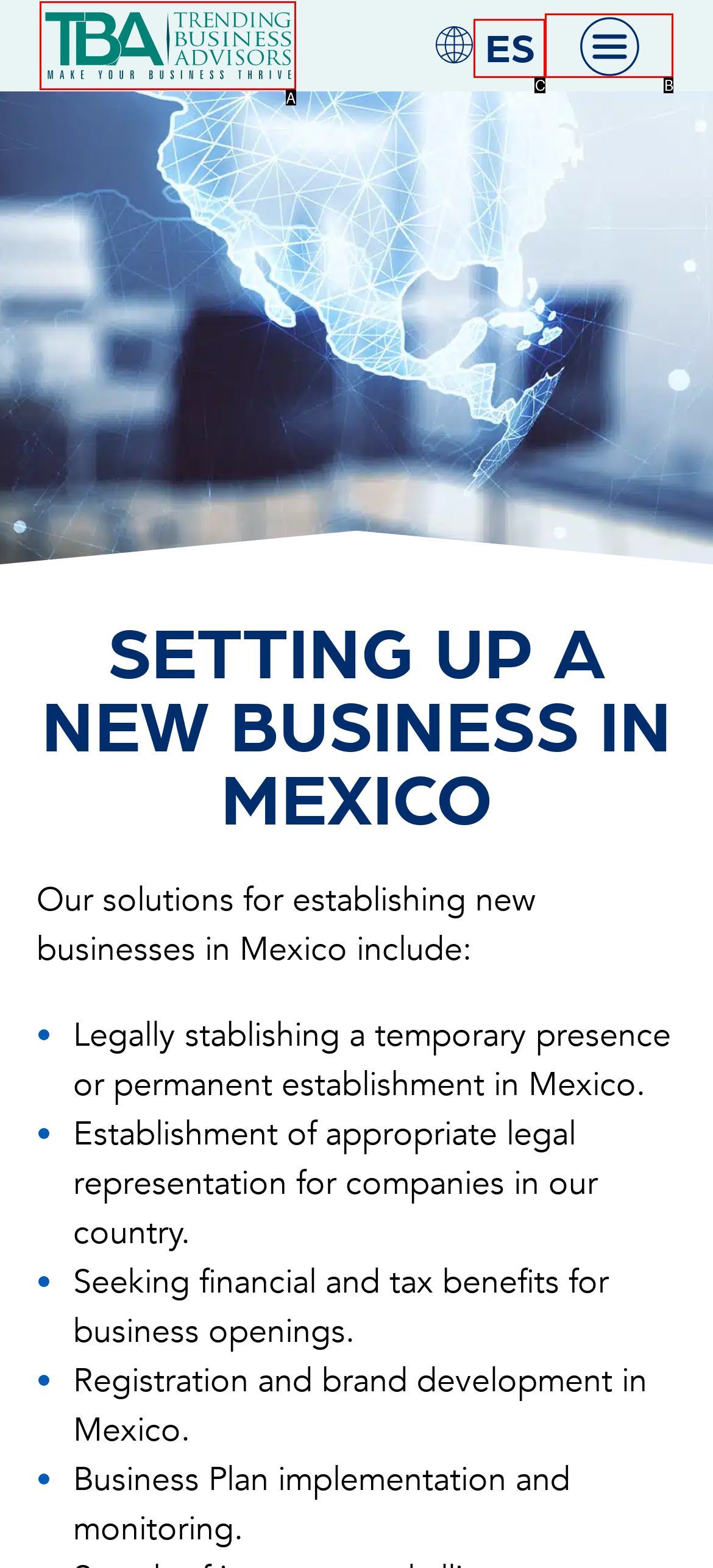From the available choices, determine which HTML element fits this description: .st0{fill-rule:evenodd;clip-rule:evenodd;} Respond with the correct letter.

B